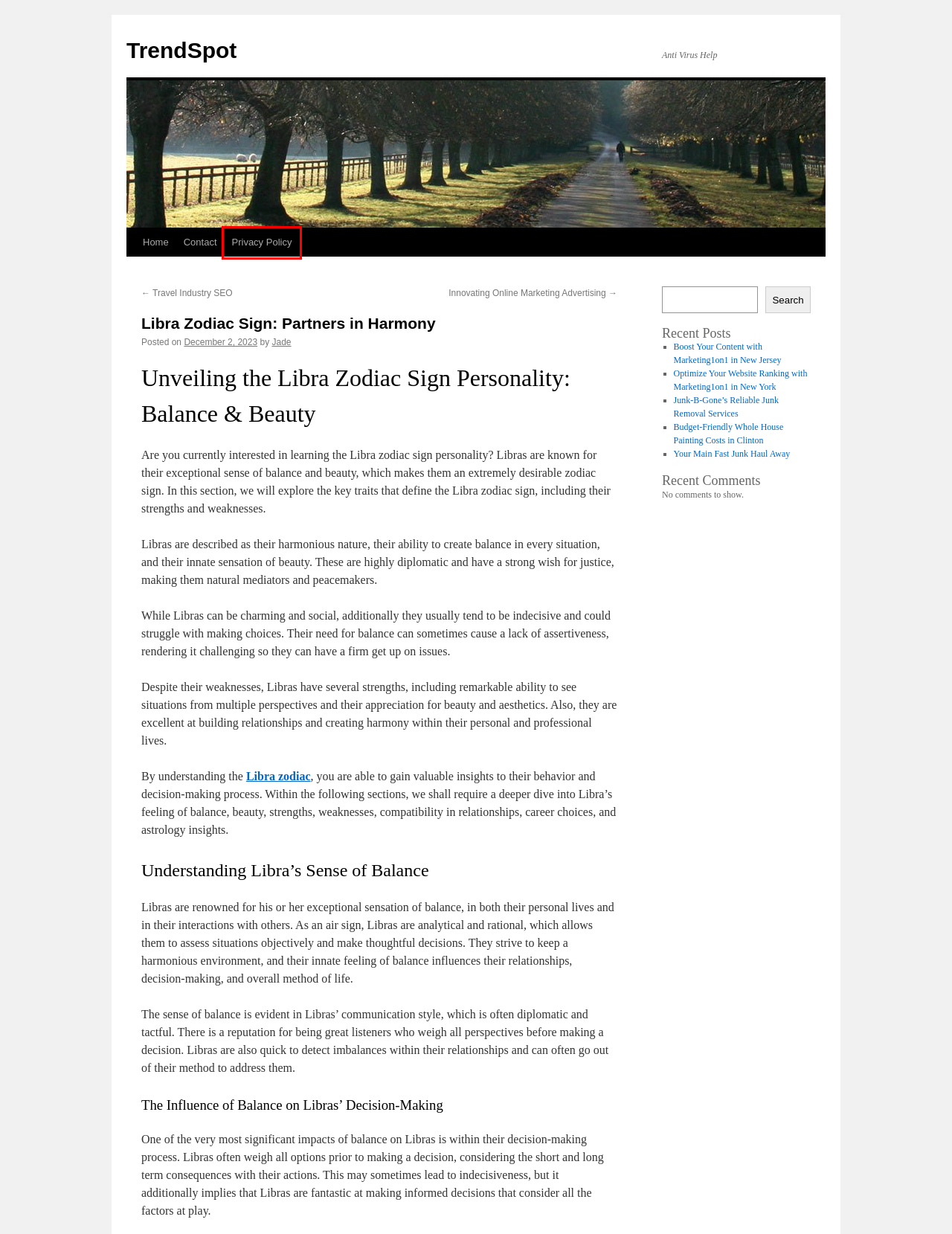Given a webpage screenshot with a red bounding box around a particular element, identify the best description of the new webpage that will appear after clicking on the element inside the red bounding box. Here are the candidates:
A. HaNonn.com- SEO and digital marketing services.
B. Innovating Online Marketing Advertising | TrendSpot
C. Optimize Your Website Ranking with Marketing1on1 in New York | TrendSpot
D. Your Main Fast Junk Haul Away | TrendSpot
E. Junk-B-Gone’s Reliable Junk Removal Services | TrendSpot
F. Travel Industry SEO | TrendSpot
G. Privacy Policy | TrendSpot
H. Boost Your Content with Marketing1on1 in New Jersey | TrendSpot

G